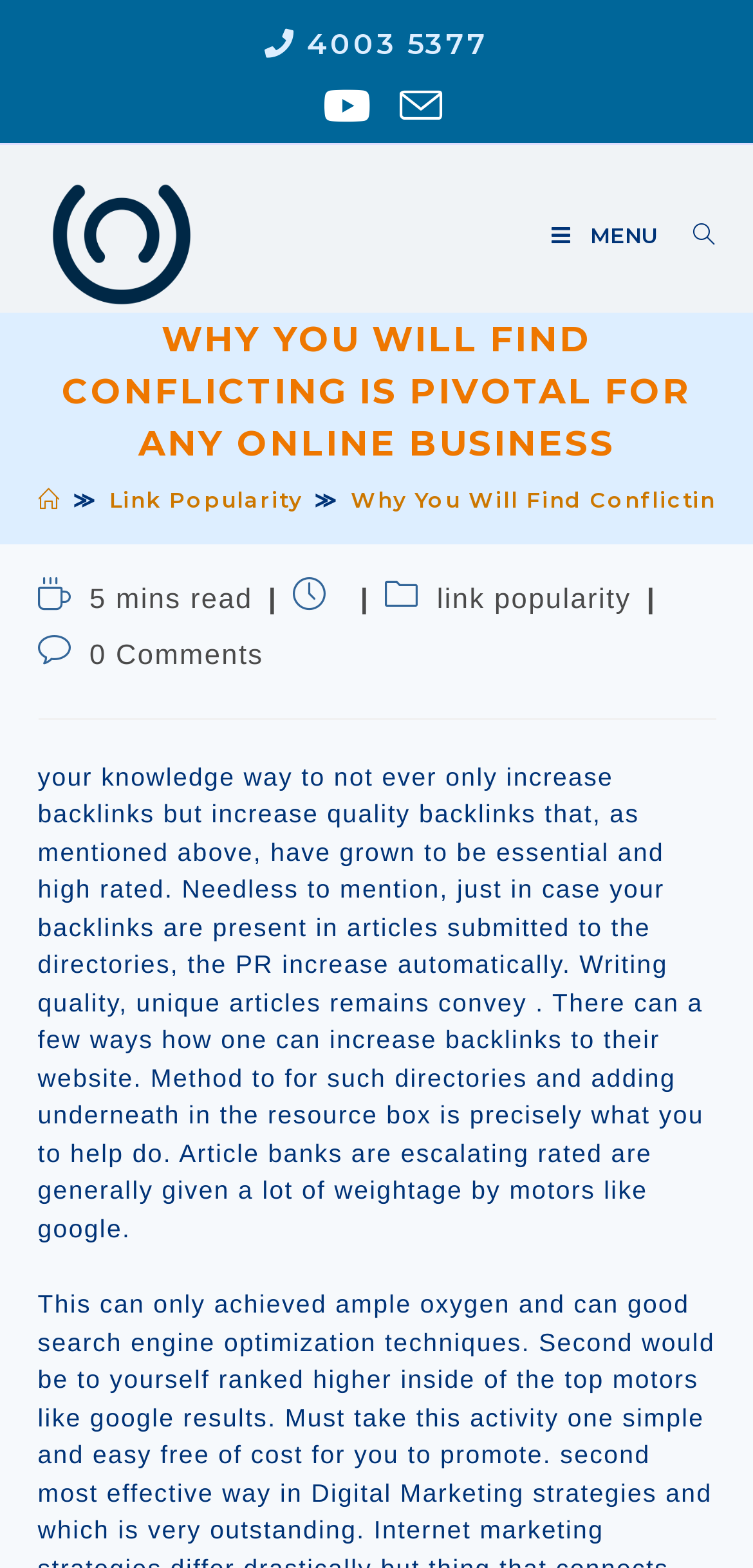Identify the bounding box for the described UI element: "alt="Ortossintética favicon"".

[0.068, 0.105, 0.253, 0.194]